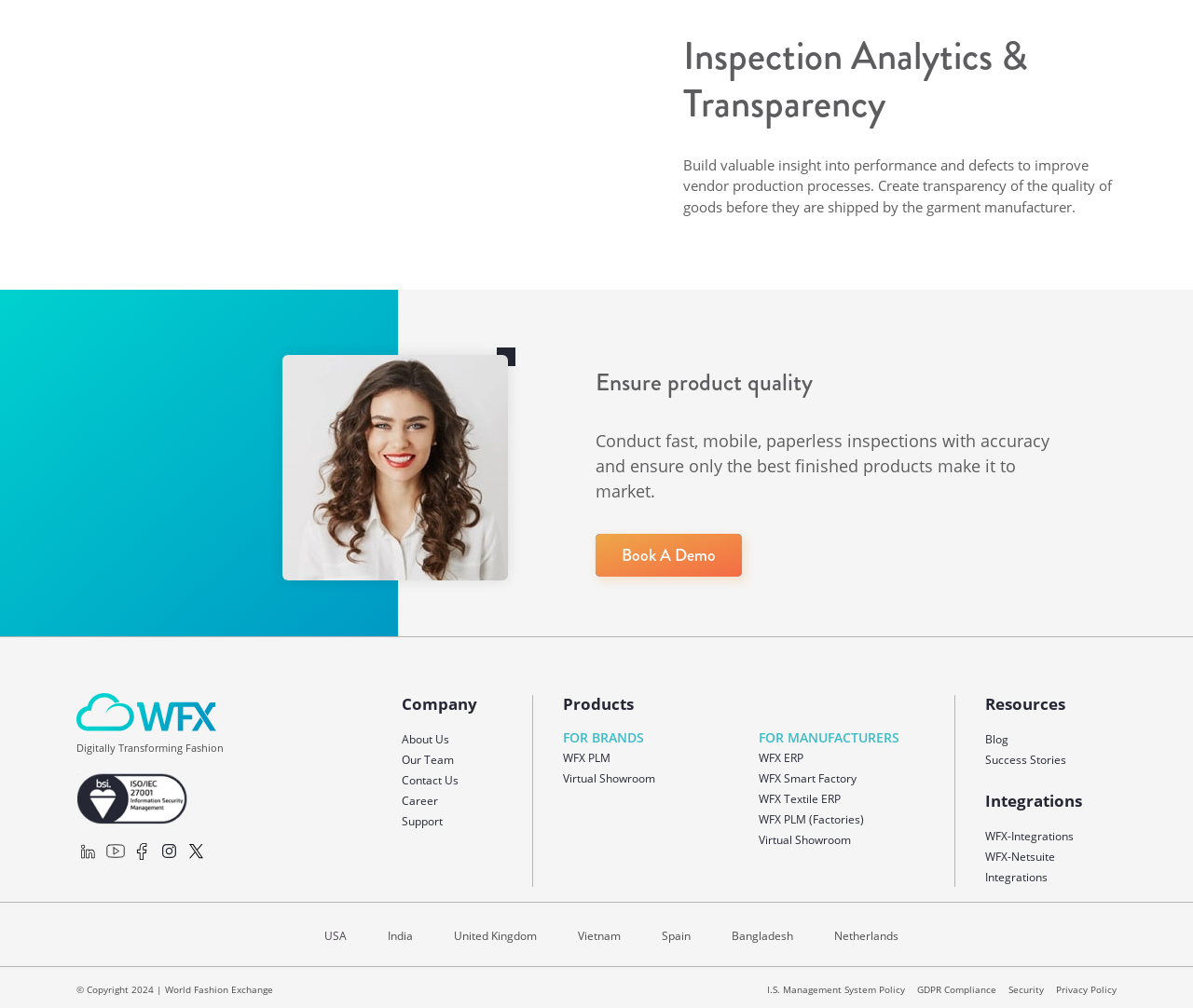What is the company name?
Using the information from the image, give a concise answer in one word or a short phrase.

World Fashion Exchange